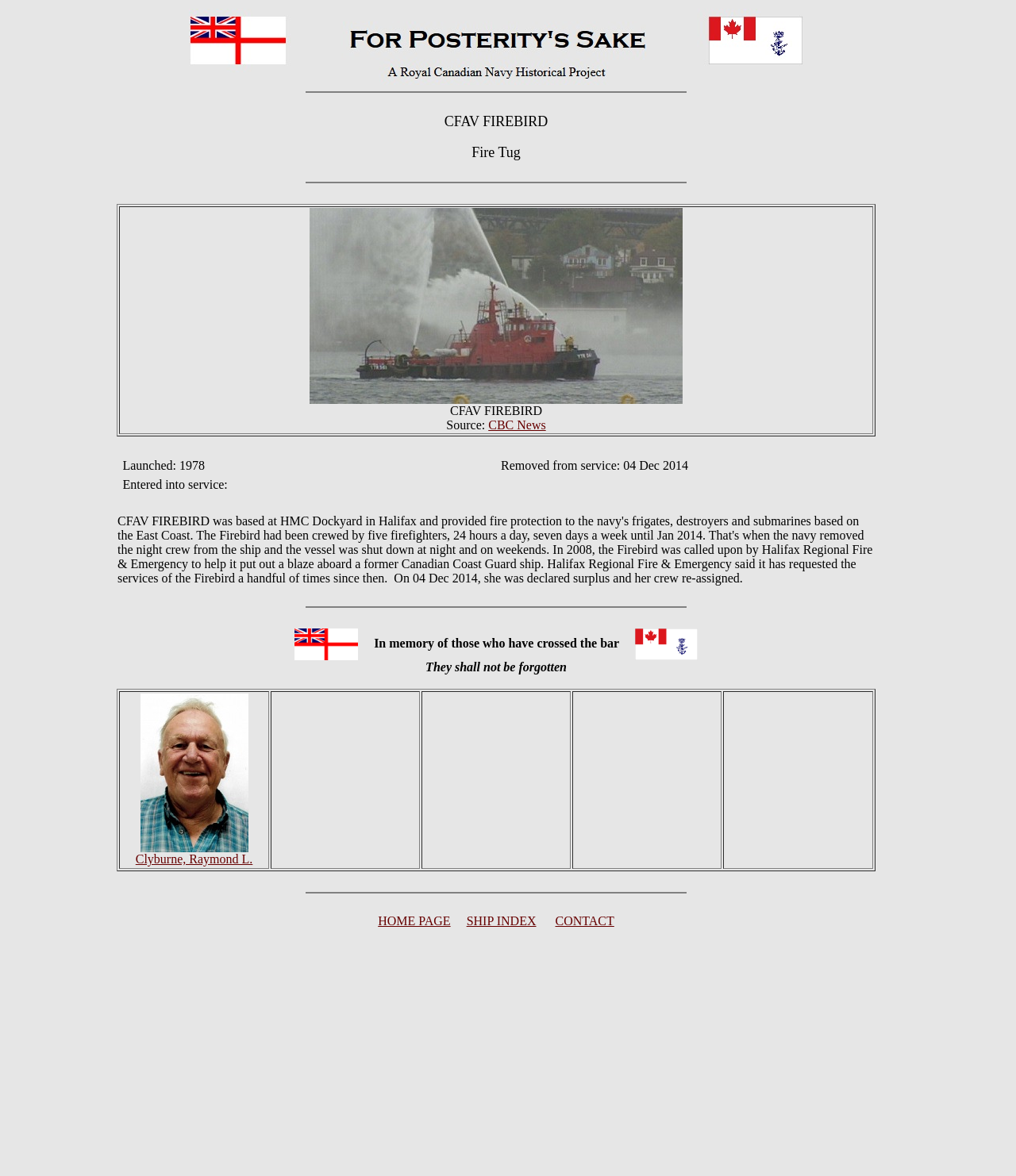What is the source of the information about the fire tug?
Please provide a comprehensive answer based on the details in the screenshot.

The source of the information about the fire tug can be found in the link element with the text 'CBC News'. This element is a child of the LayoutTableCell element, which is itself a child of the LayoutTableRow element.